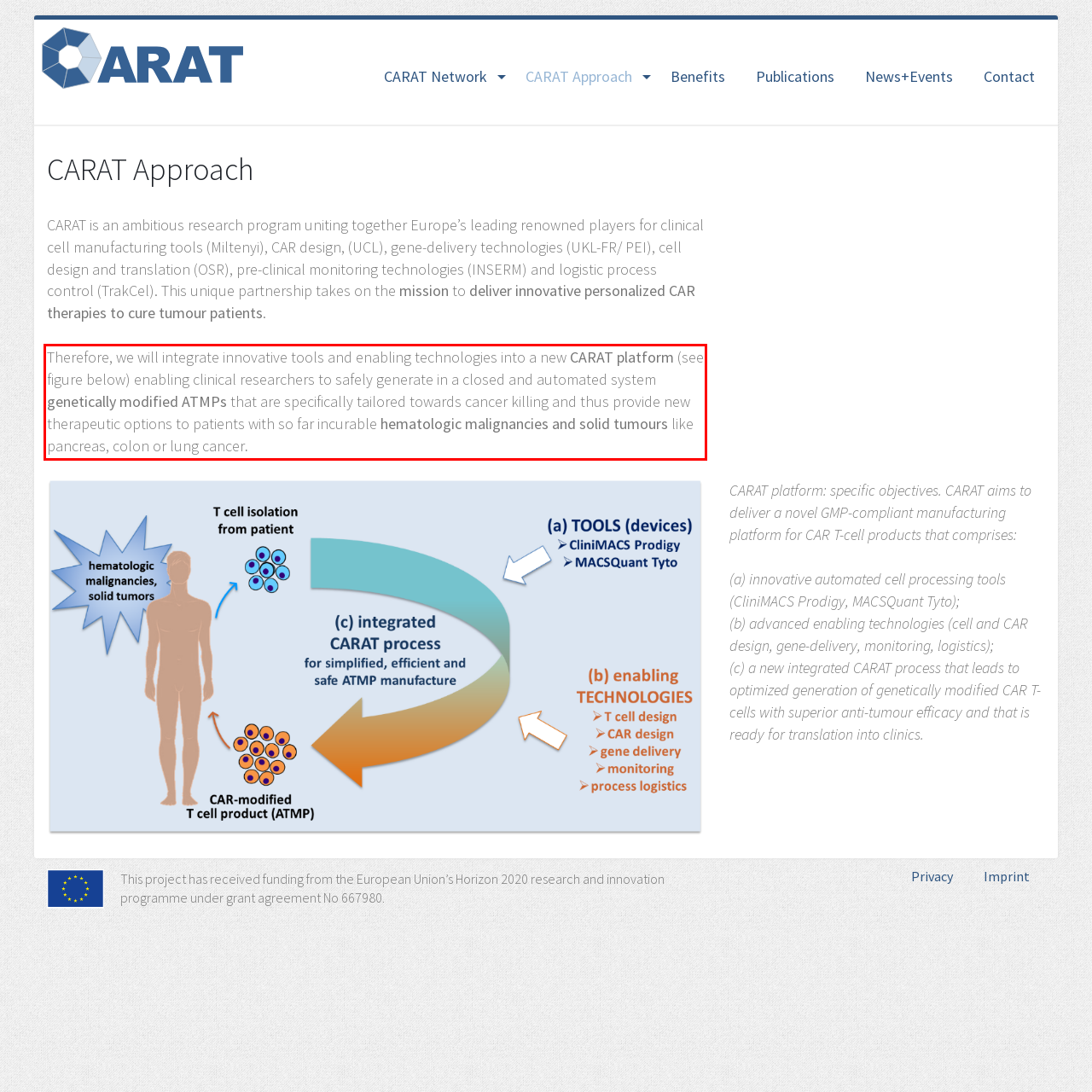Analyze the screenshot of the webpage that features a red bounding box and recognize the text content enclosed within this red bounding box.

Therefore, we will integrate innovative tools and enabling technologies into a new CARAT platform (see figure below) enabling clinical researchers to safely generate in a closed and automated system genetically modified ATMPs that are specifically tailored towards cancer killing and thus provide new therapeutic options to patients with so far incurable hematologic malignancies and solid tumours like pancreas, colon or lung cancer.